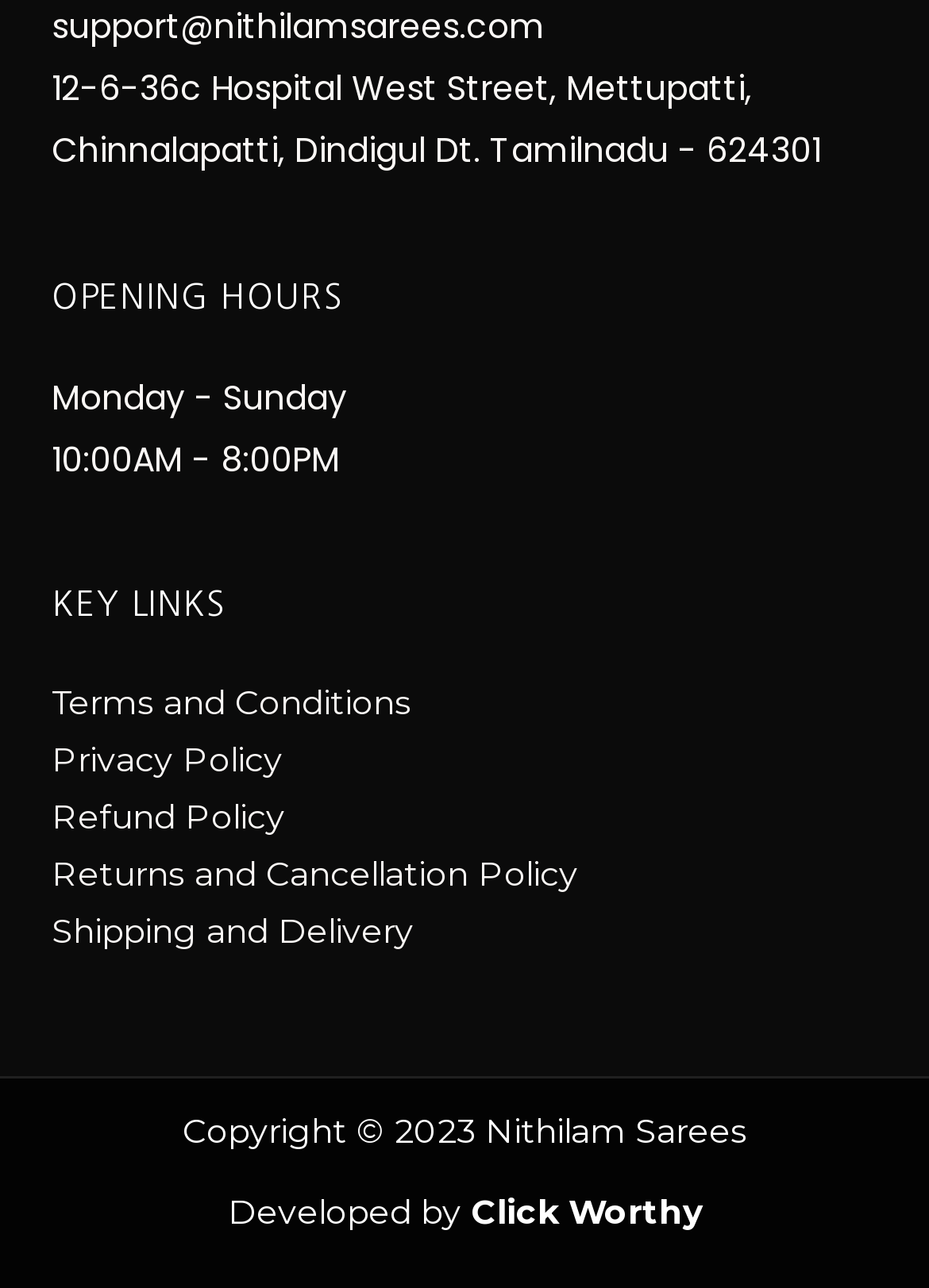What is the address of the store?
Based on the content of the image, thoroughly explain and answer the question.

The address of the store can be found at the top of the webpage, which is '12-6-36c Hospital West Street, Mettupatti, Chinnalapatti, Dindigul Dt. Tamilnadu - 624301'. This is likely the physical location of the store.